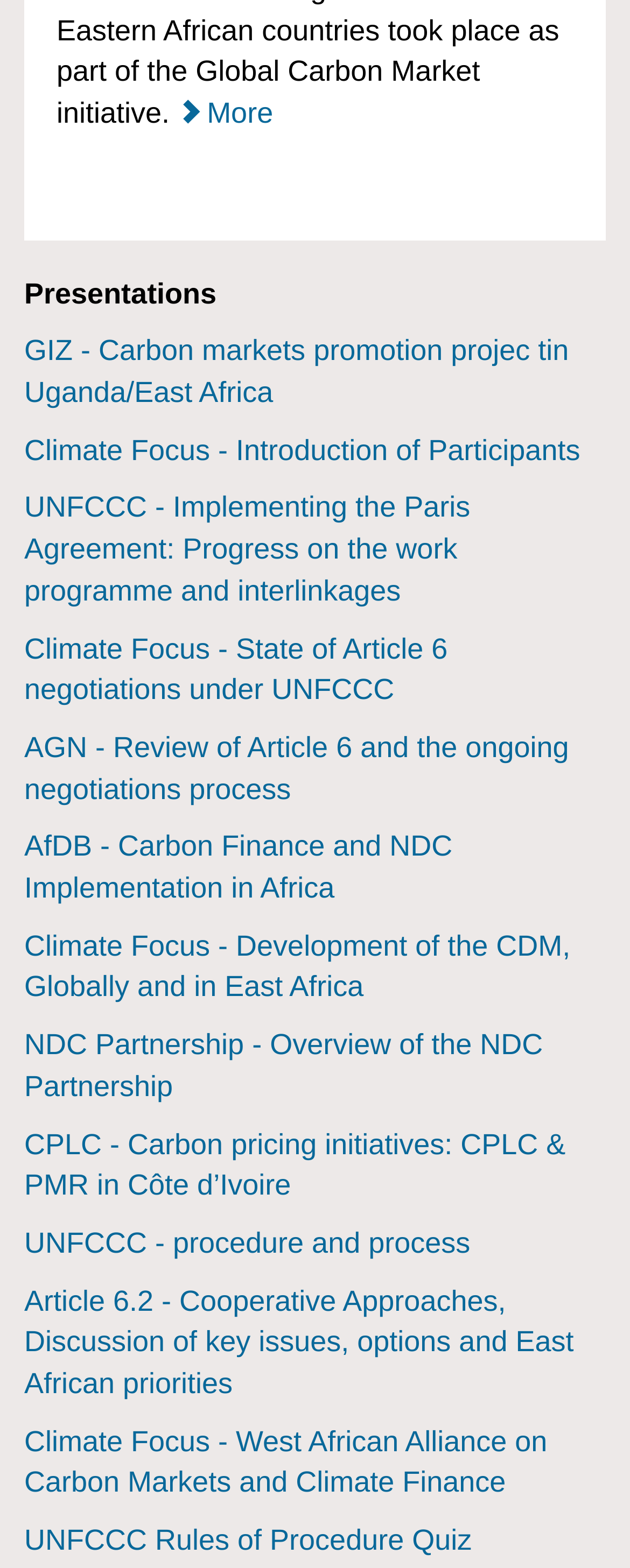Use a single word or phrase to answer this question: 
What is the topic of the presentations?

Carbon markets and climate finance